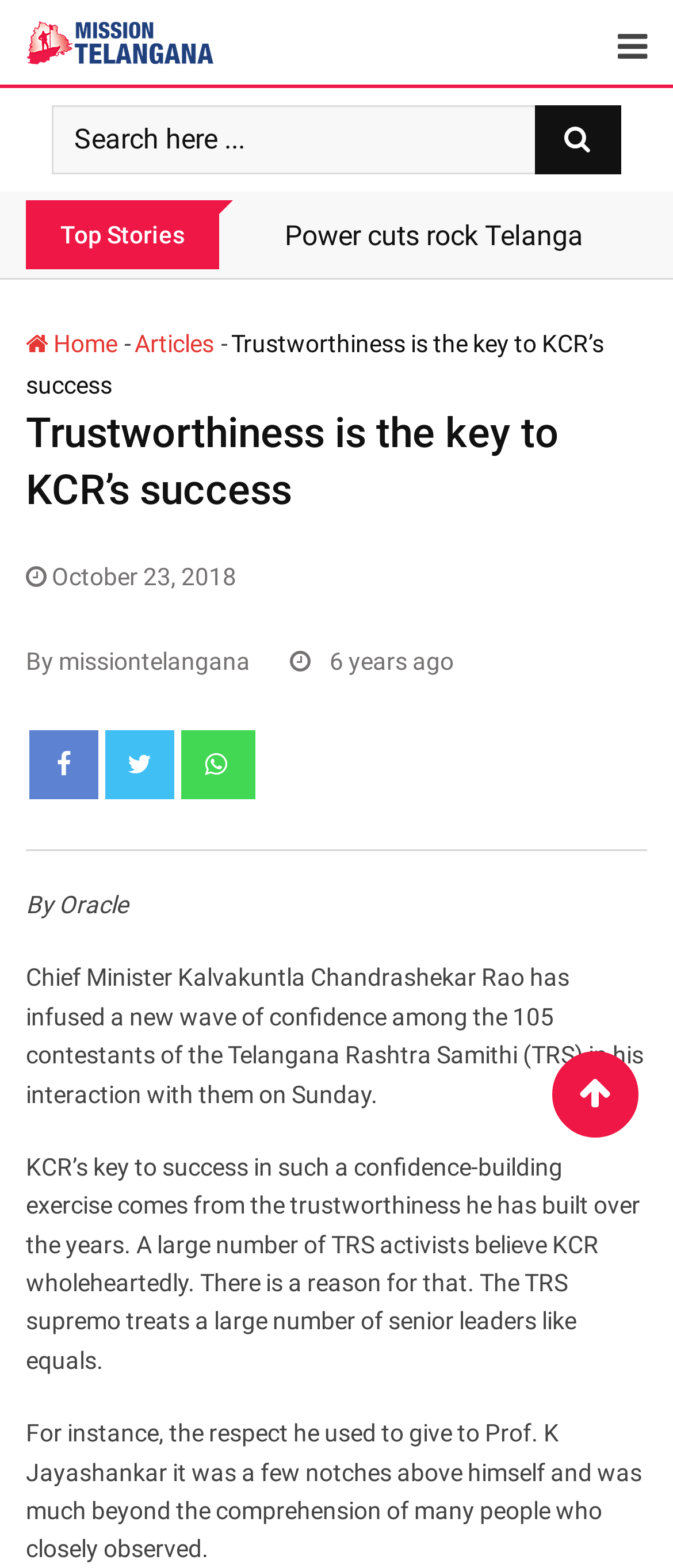Please identify the bounding box coordinates of the element that needs to be clicked to execute the following command: "Go to home page". Provide the bounding box using four float numbers between 0 and 1, formatted as [left, top, right, bottom].

[0.038, 0.21, 0.174, 0.228]